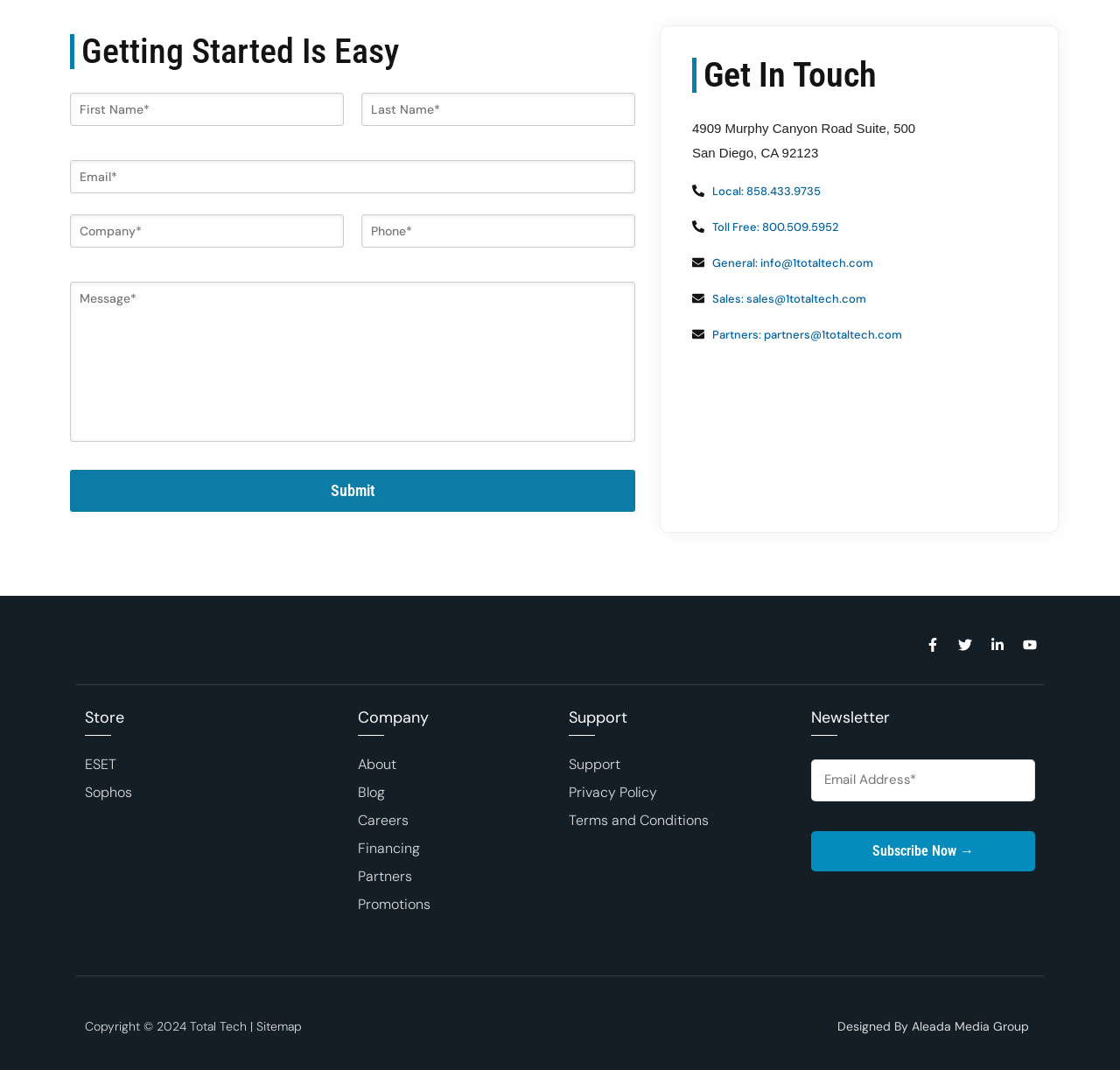What is the name of the company?
With the help of the image, please provide a detailed response to the question.

I found the company name by looking at the logo at the top of the page, which says '1totaltech'.